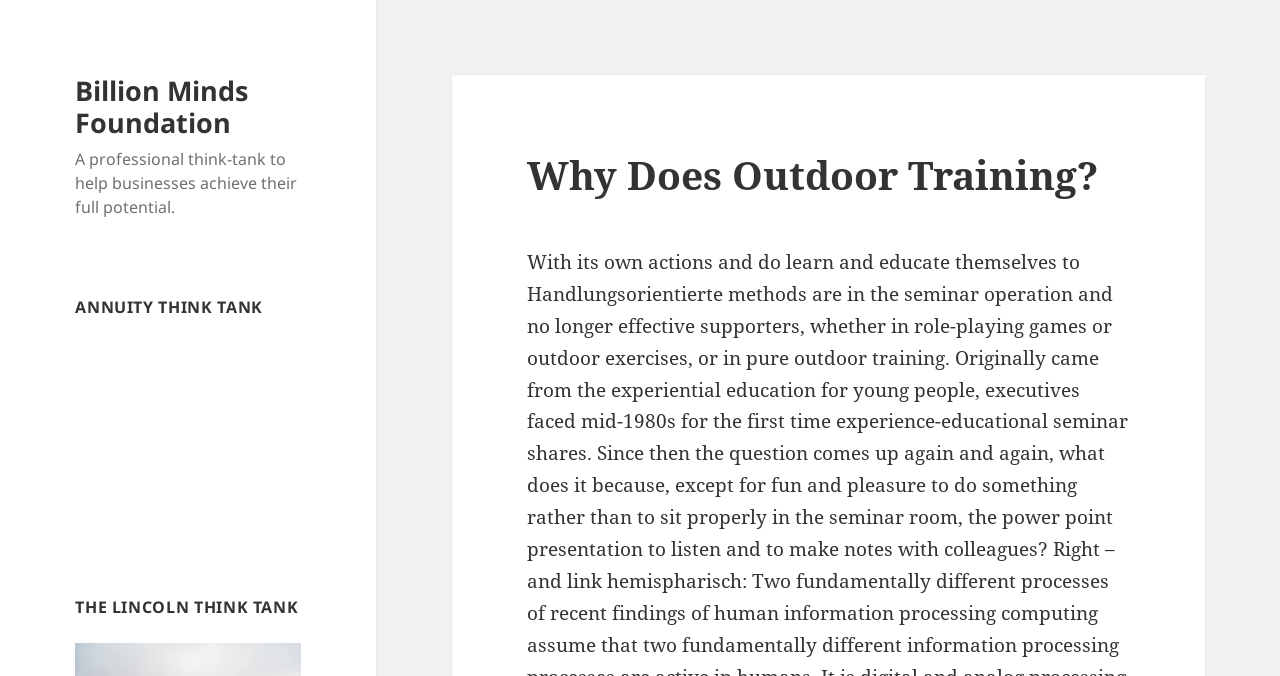How many think tanks are mentioned on the webpage?
Using the image provided, answer with just one word or phrase.

Two